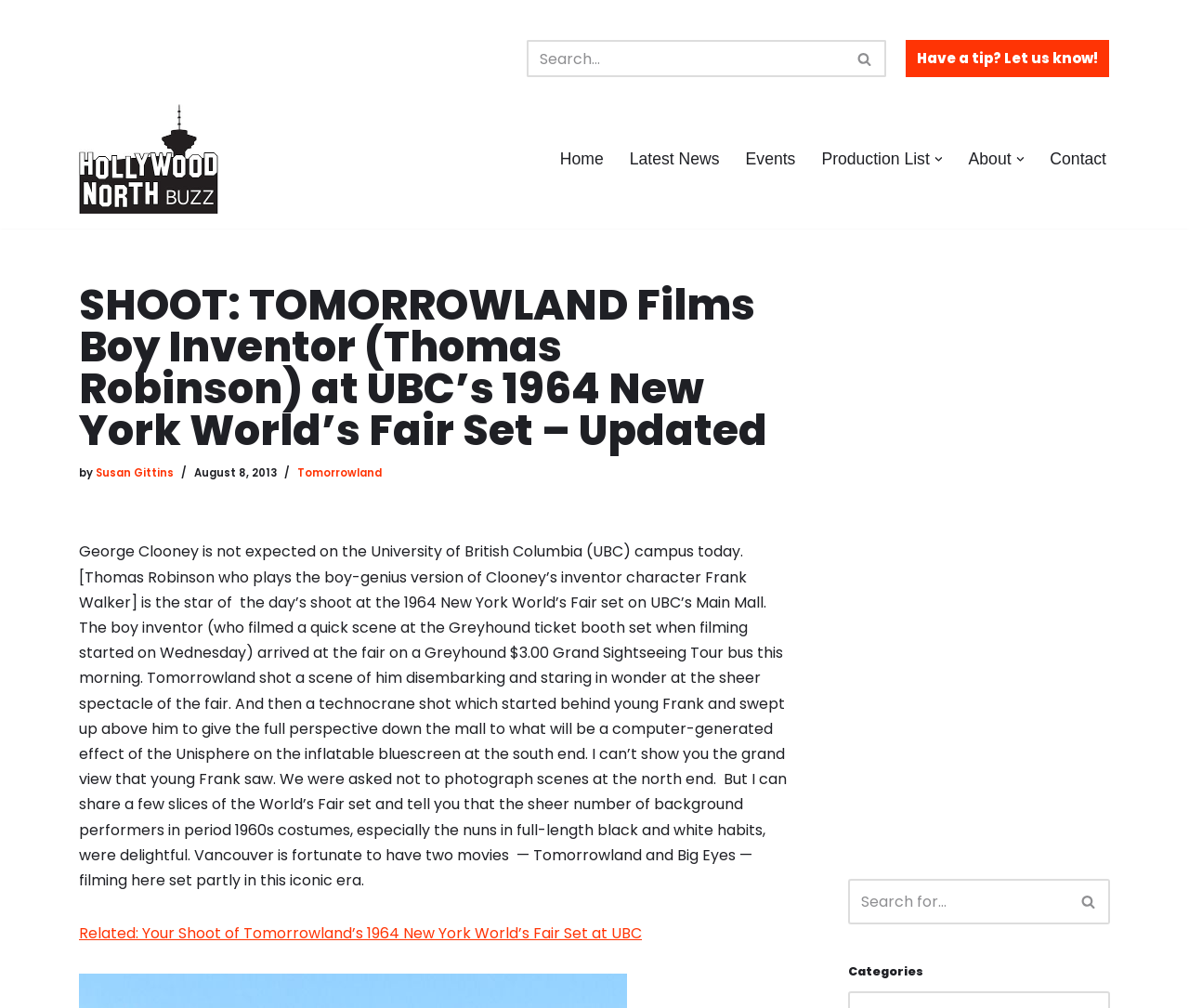How many links are in the primary menu?
Please provide a single word or phrase as your answer based on the screenshot.

5